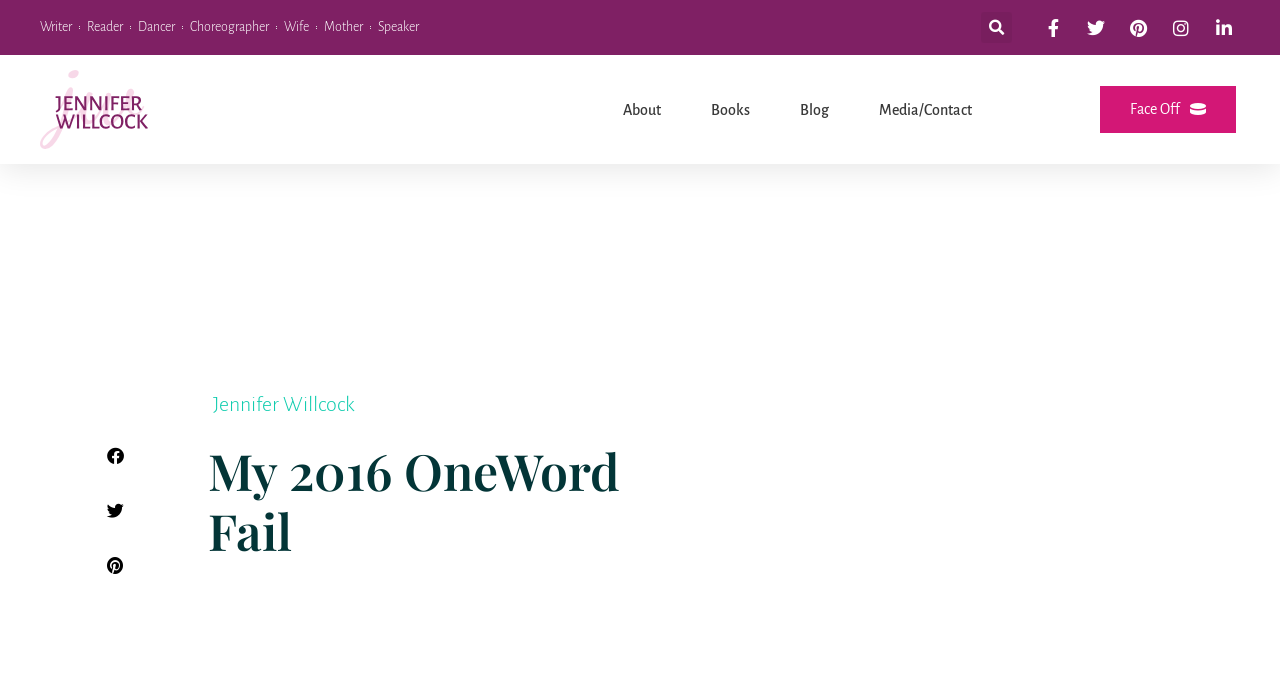Specify the bounding box coordinates of the element's area that should be clicked to execute the given instruction: "Search for something". The coordinates should be four float numbers between 0 and 1, i.e., [left, top, right, bottom].

[0.388, 0.018, 0.791, 0.064]